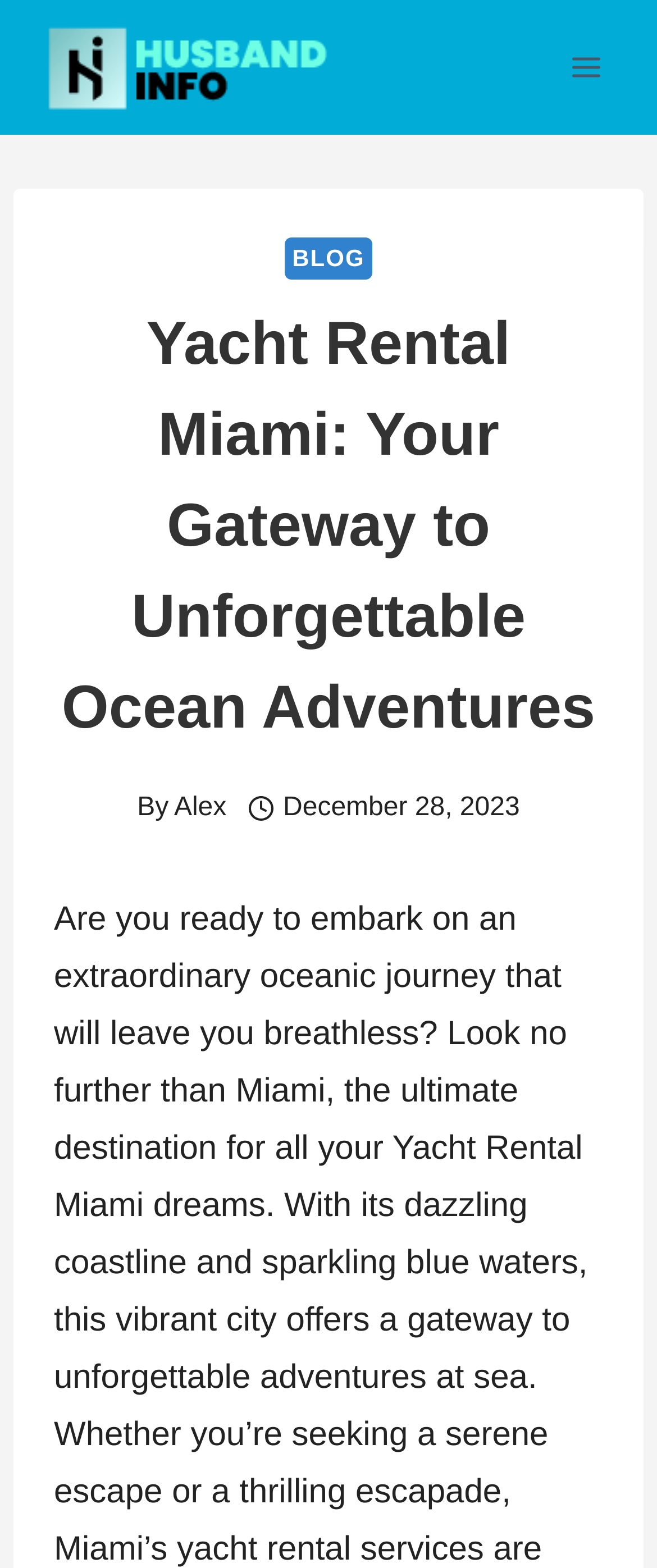What is the type of image?
Please provide a full and detailed response to the question.

I found the type of image by examining the image element, which has a description 'Husband Info', suggesting that it is an image related to husband information.